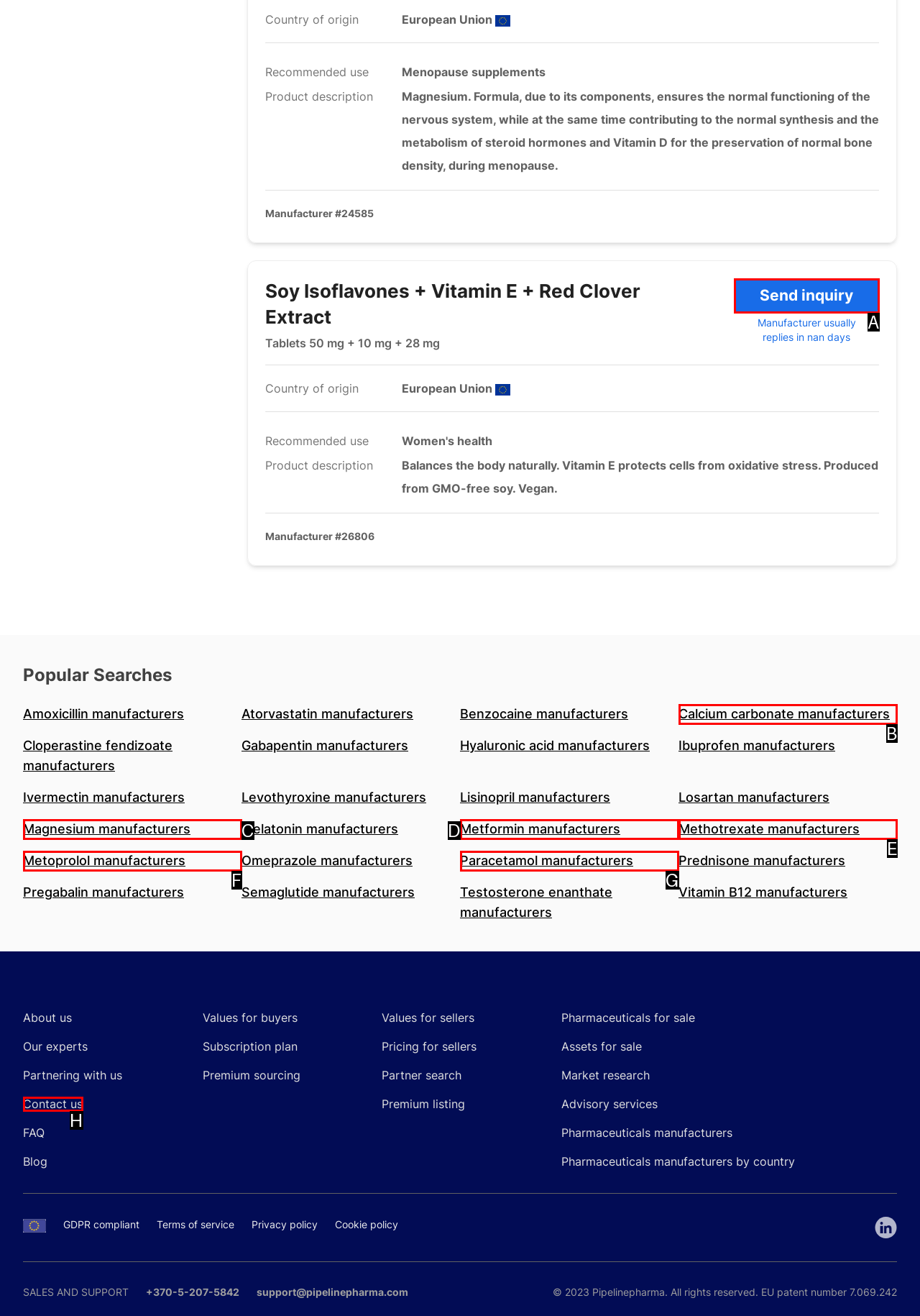Refer to the element description: Industrial oxygen generator and identify the matching HTML element. State your answer with the appropriate letter.

None